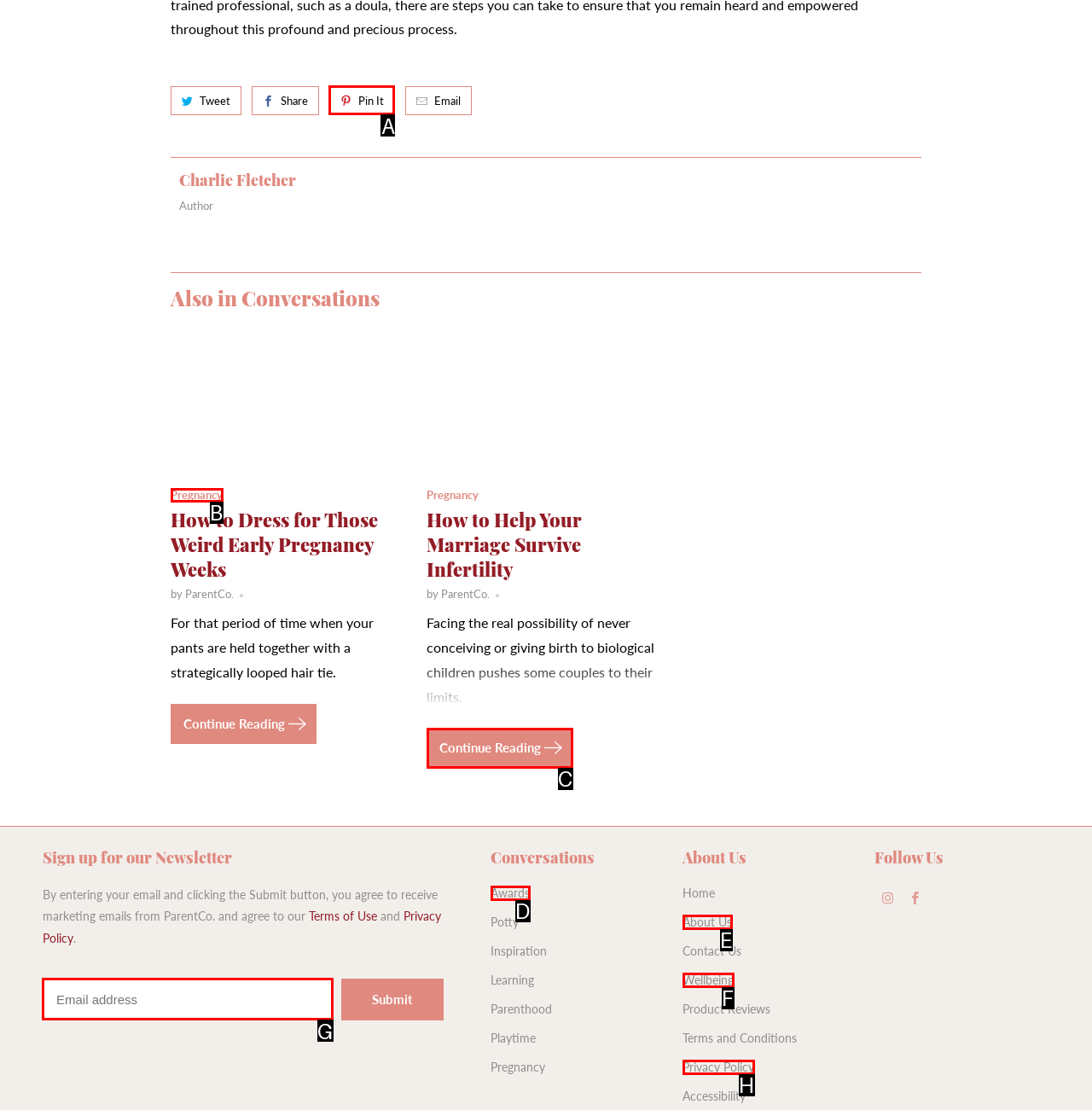Determine the appropriate lettered choice for the task: Download a report. Reply with the correct letter.

None